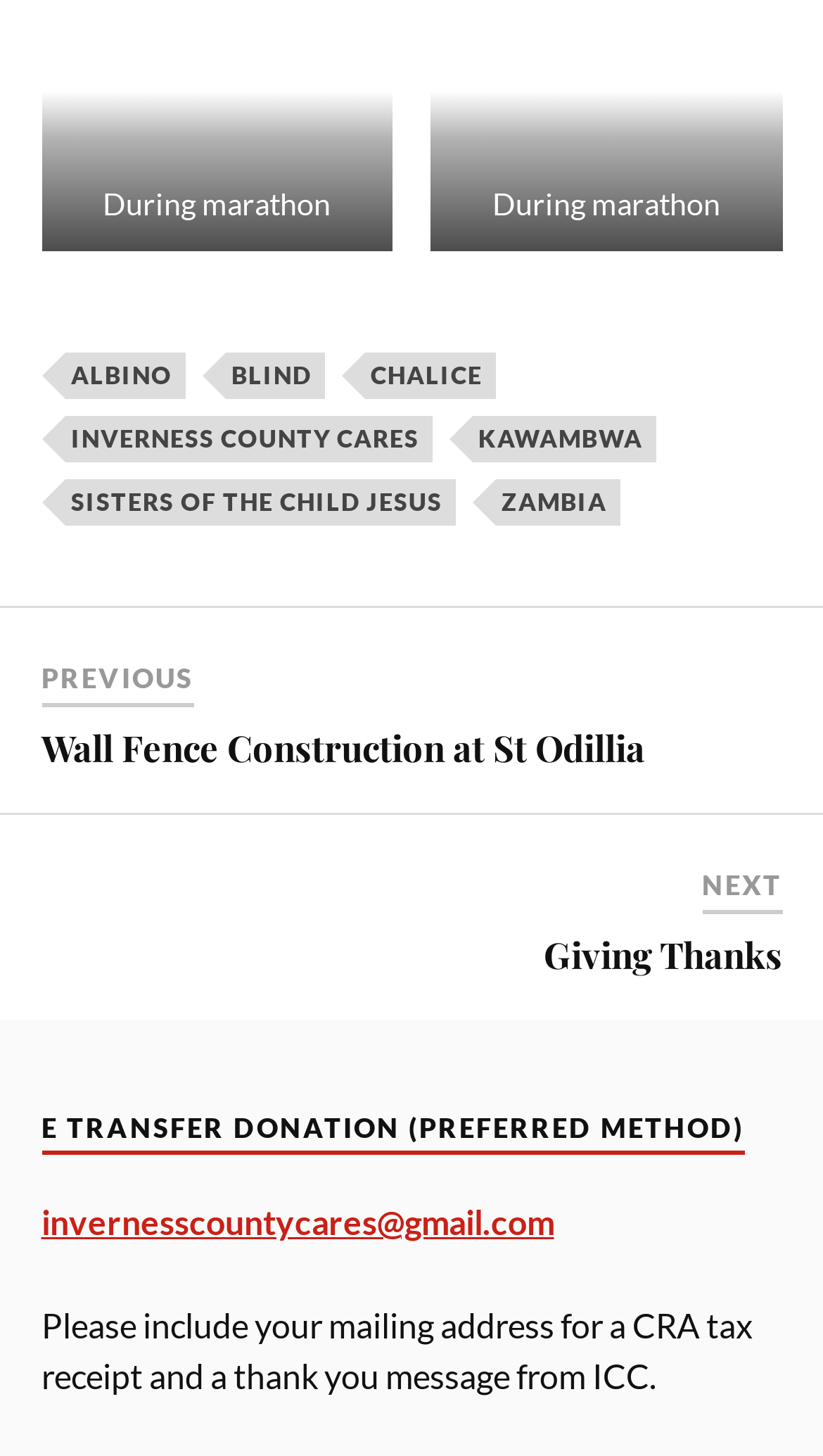Bounding box coordinates must be specified in the format (top-left x, top-left y, bottom-right x, bottom-right y). All values should be floating point numbers between 0 and 1. What are the bounding box coordinates of the UI element described as: Sisters of the child Jesus

[0.078, 0.329, 0.553, 0.362]